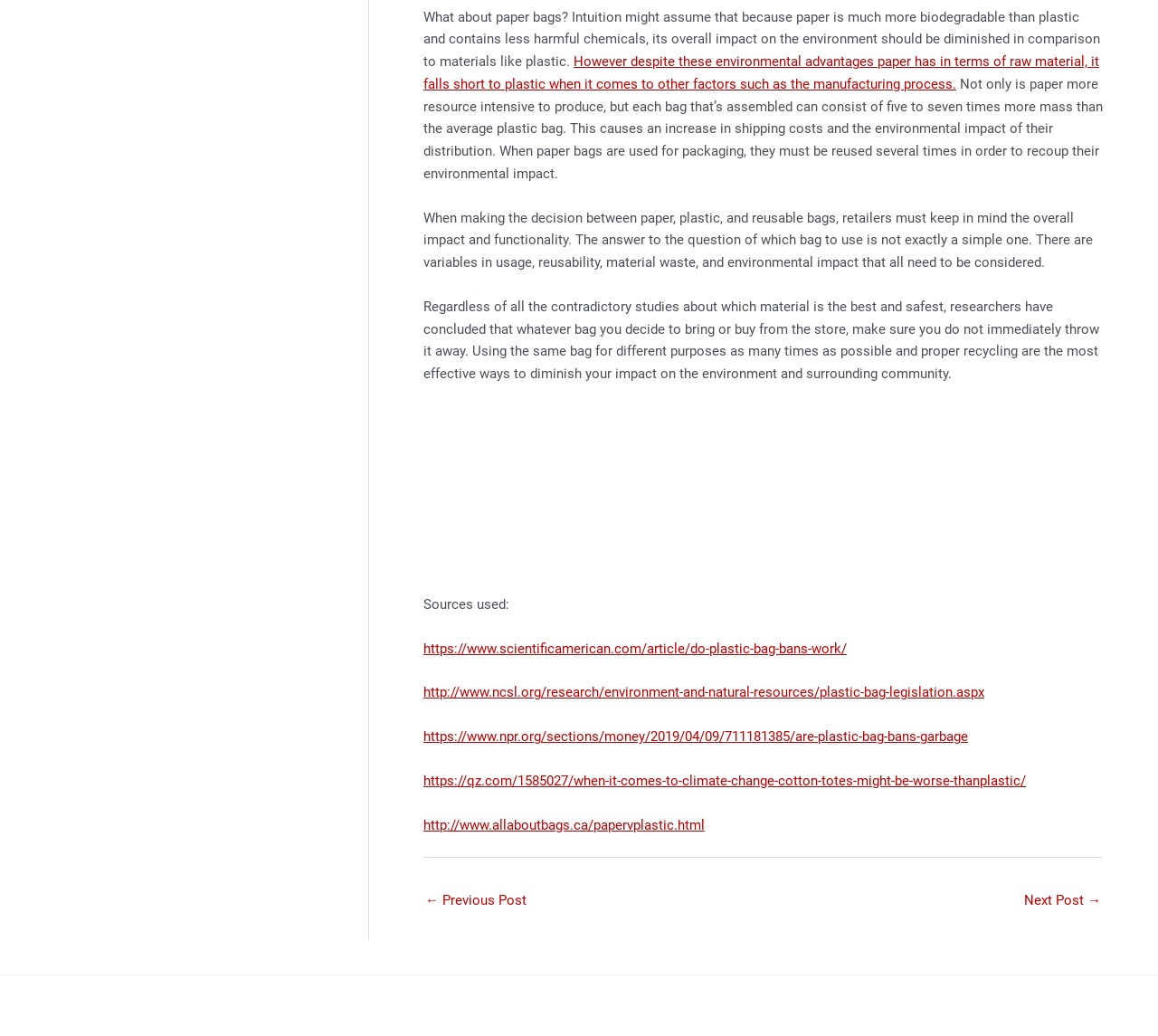Please locate the bounding box coordinates of the region I need to click to follow this instruction: "Click on the link to learn more about plastic bag bans".

[0.366, 0.618, 0.731, 0.634]